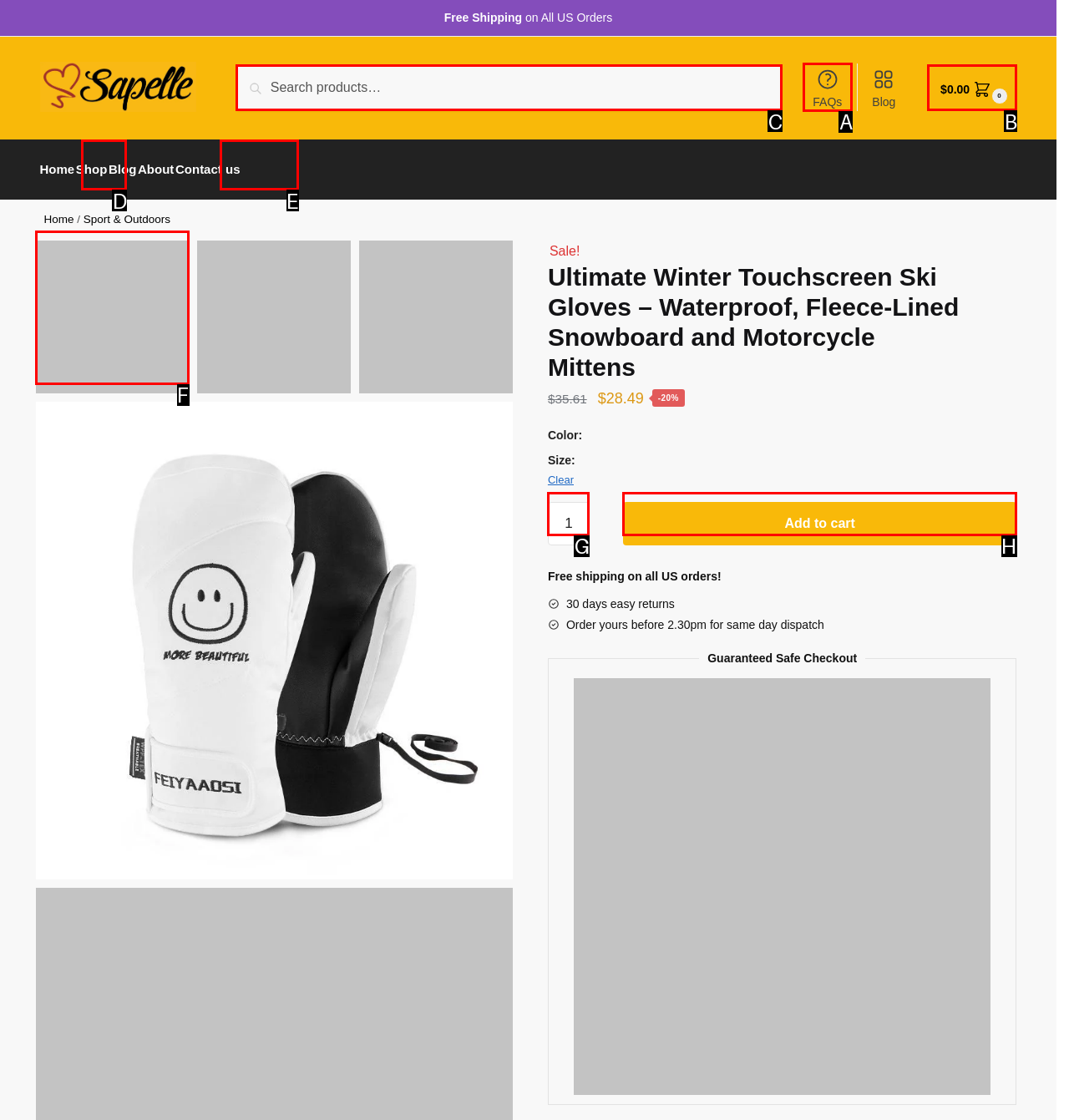Select the HTML element that needs to be clicked to perform the task: Search for products. Reply with the letter of the chosen option.

C